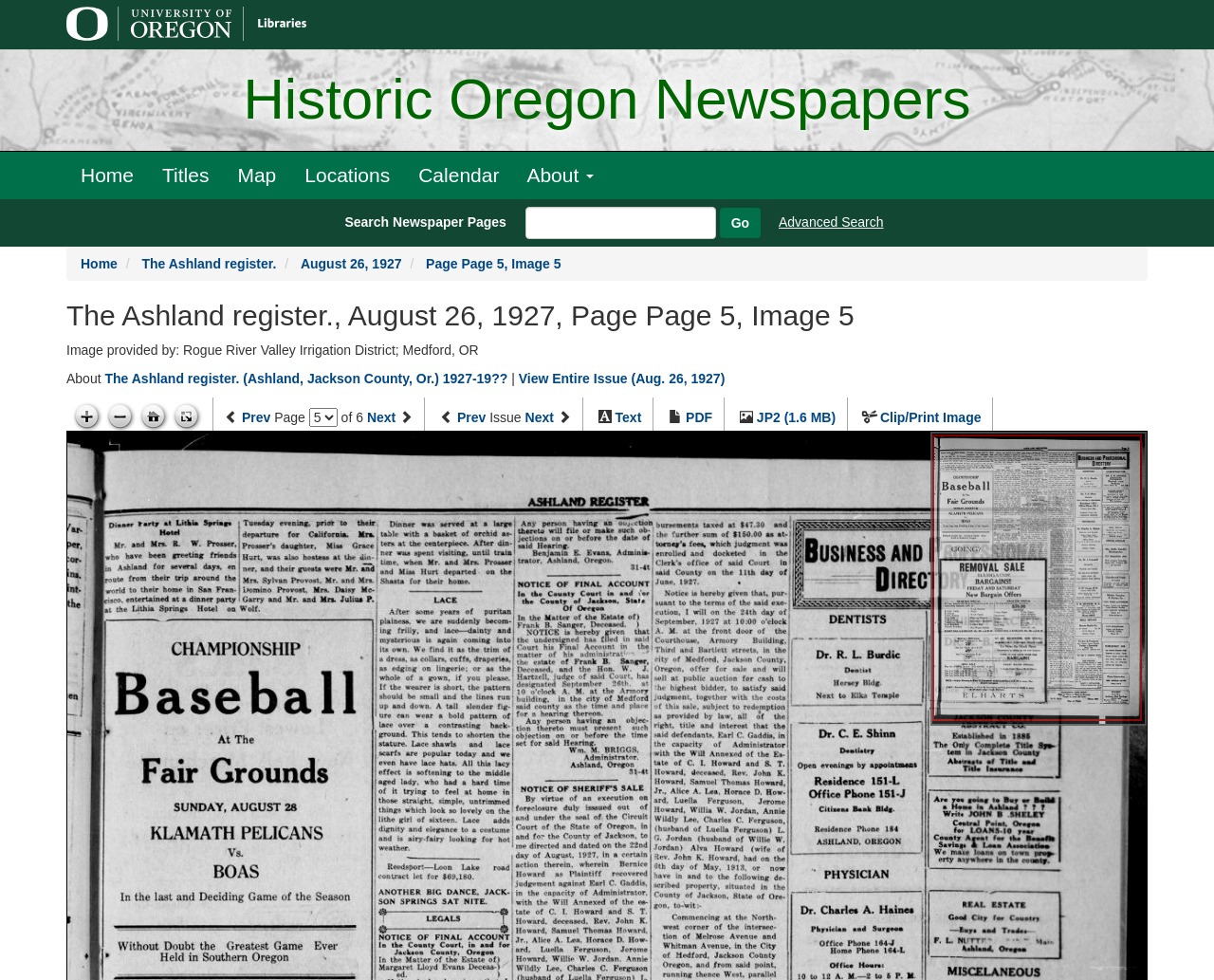Given the webpage screenshot and the description, determine the bounding box coordinates (top-left x, top-left y, bottom-right x, bottom-right y) that define the location of the UI element matching this description: VIDEO

None